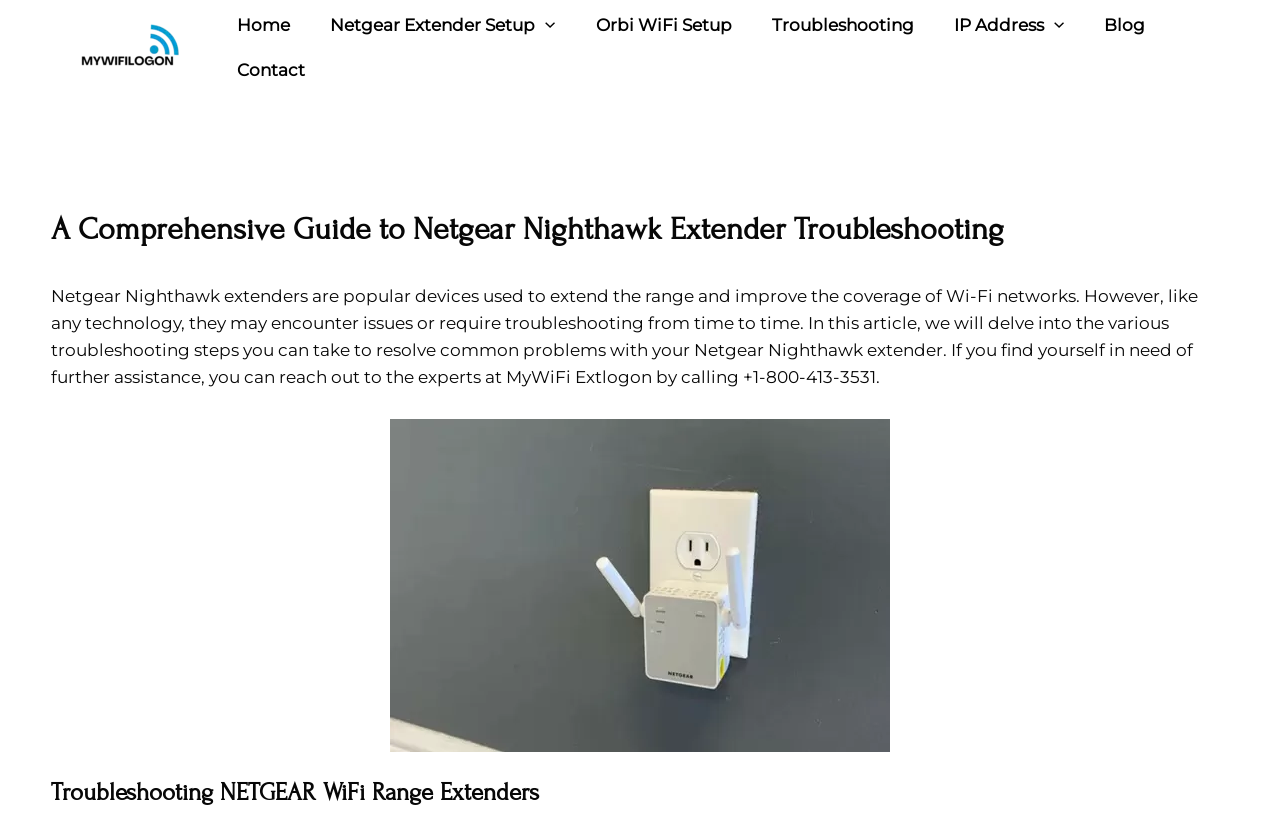Identify the bounding box coordinates for the region to click in order to carry out this instruction: "Contact MyWiFi Extlogon". Provide the coordinates using four float numbers between 0 and 1, formatted as [left, top, right, bottom].

[0.17, 0.061, 0.254, 0.109]